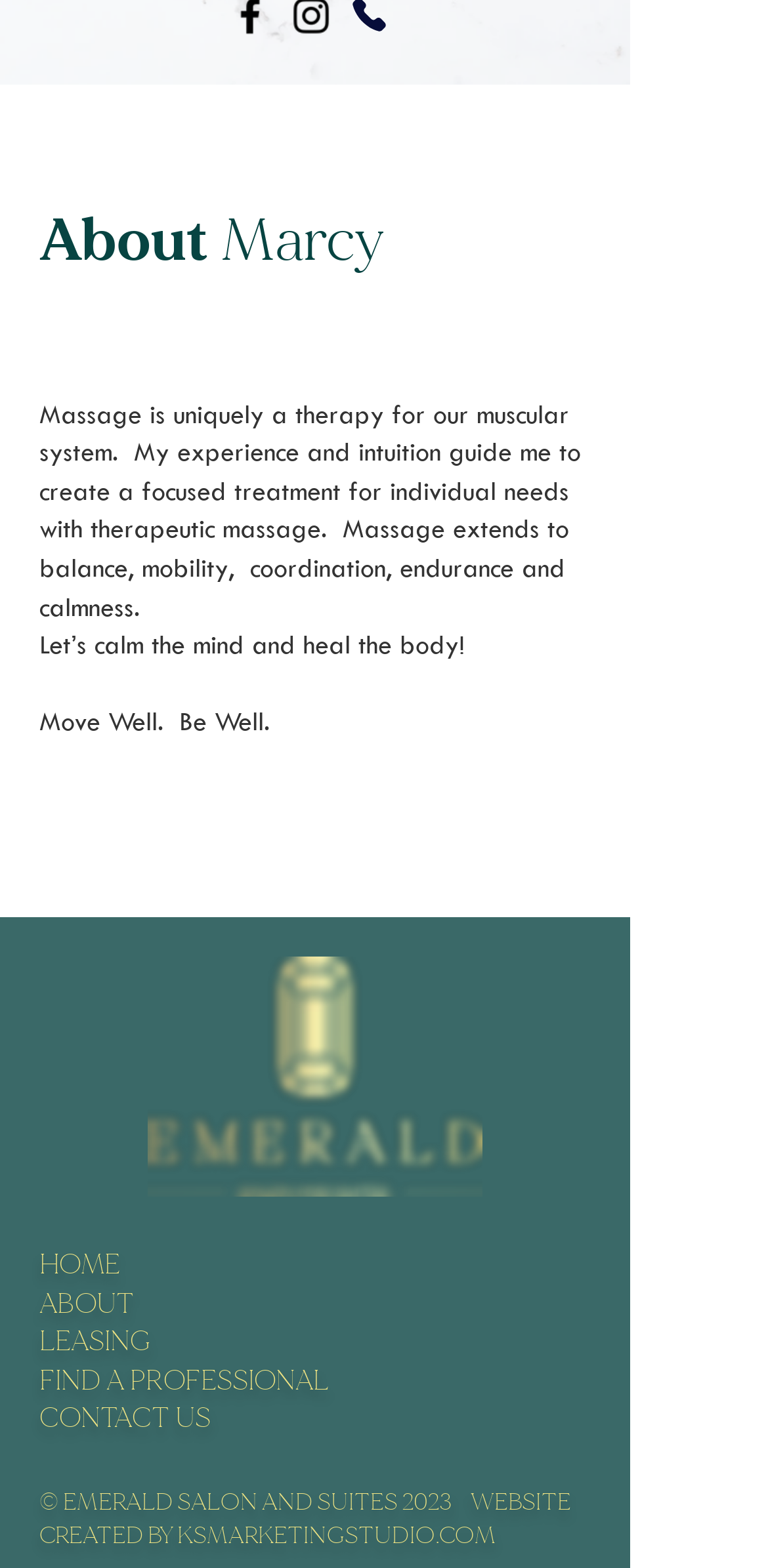With reference to the image, please provide a detailed answer to the following question: What is the main topic of the webpage?

The webpage appears to be about massage therapy, as indicated by the heading 'About Marcy' and the text 'Massage is uniquely a therapy for our muscular system...' which suggests that the webpage is focused on massage therapy.